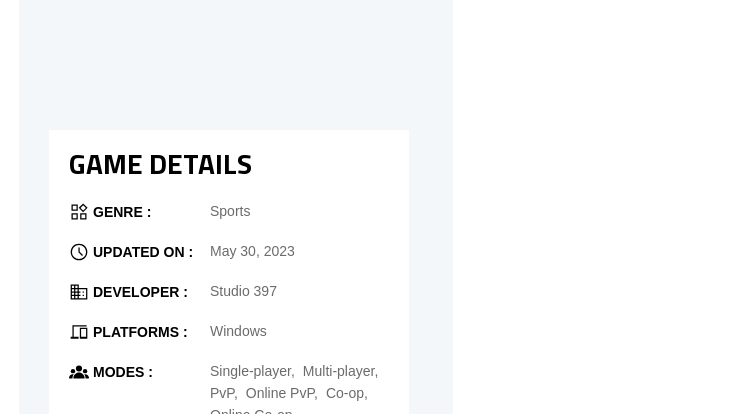When was rFactor 2 last updated?
Please provide a single word or phrase as your answer based on the screenshot.

May 30, 2023